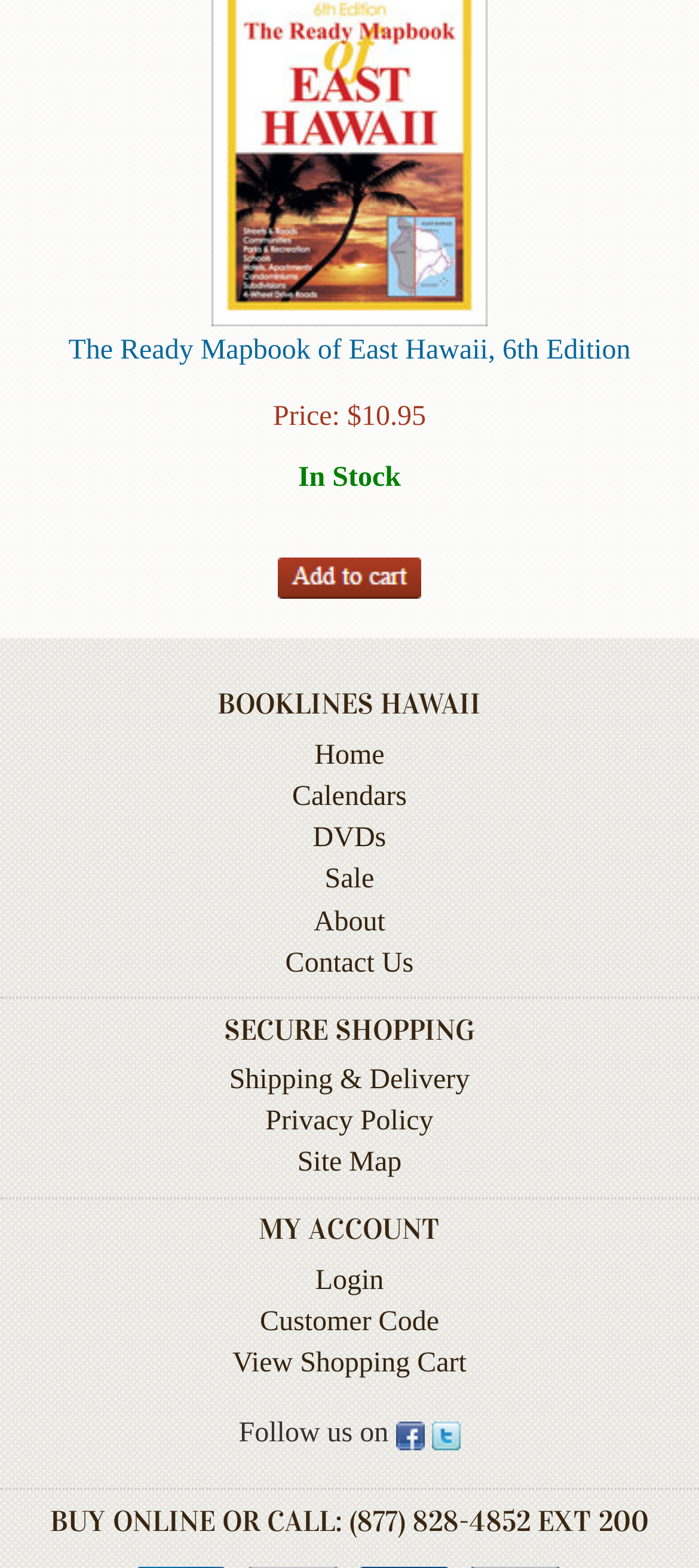Please find the bounding box coordinates of the section that needs to be clicked to achieve this instruction: "Go to My Account".

[0.013, 0.088, 0.051, 0.16]